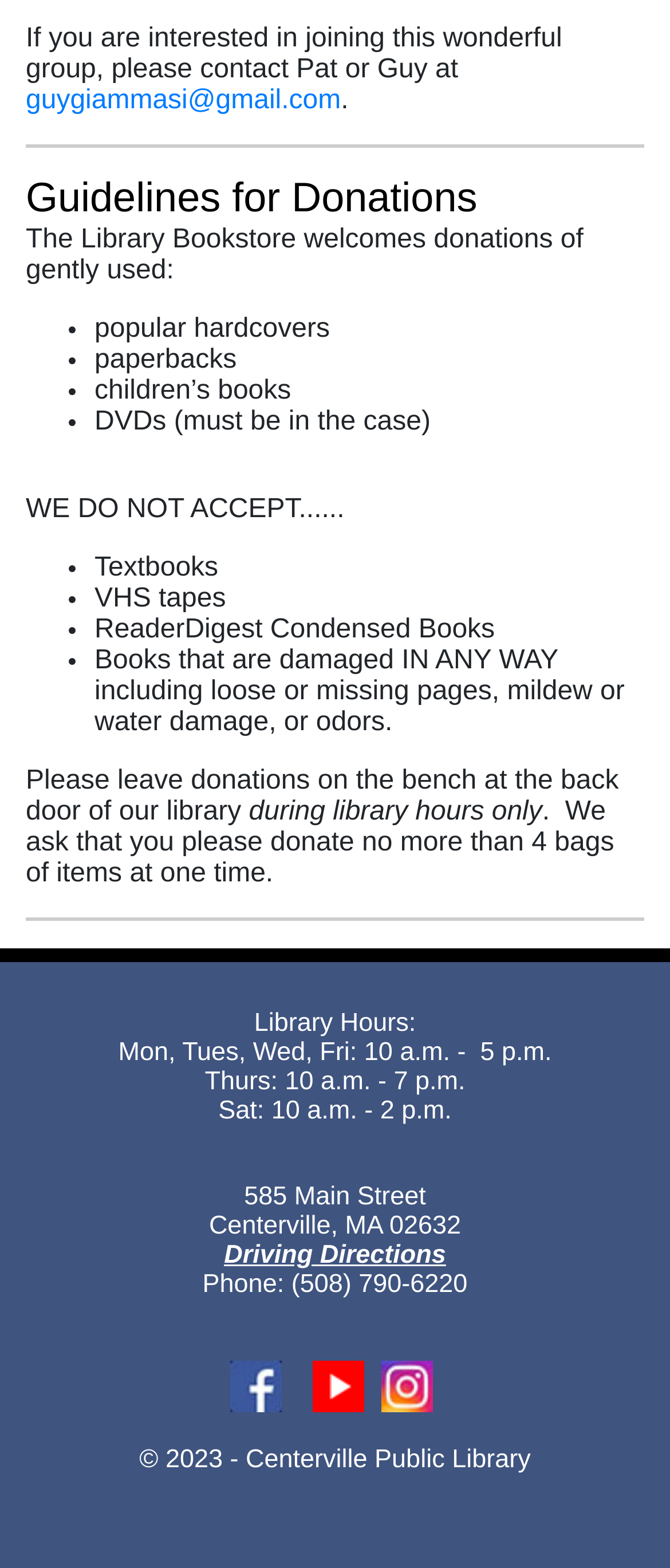Bounding box coordinates are specified in the format (top-left x, top-left y, bottom-right x, bottom-right y). All values are floating point numbers bounded between 0 and 1. Please provide the bounding box coordinate of the region this sentence describes: guygiammasi@gmail.com

[0.038, 0.054, 0.509, 0.073]